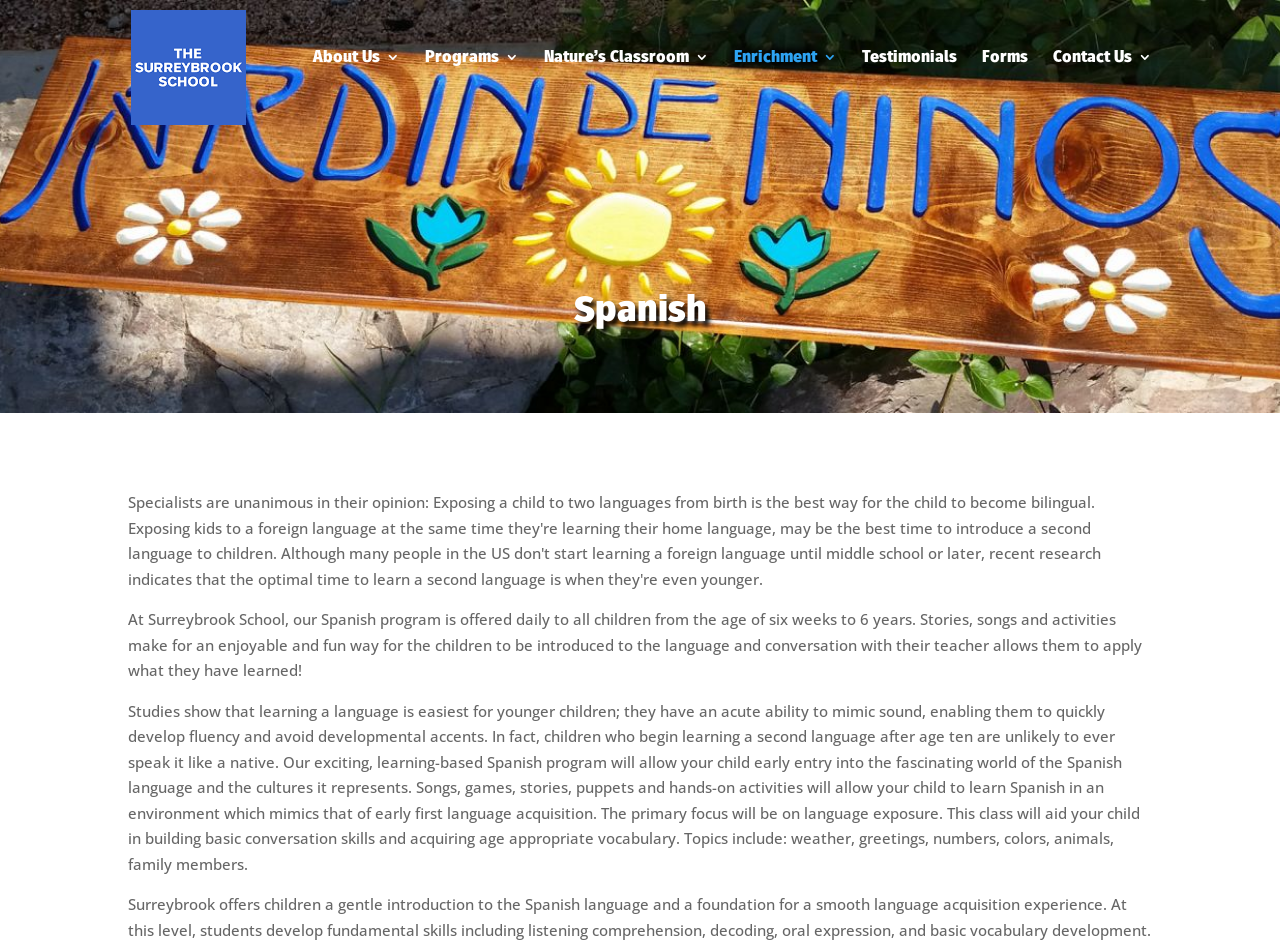Using the webpage screenshot and the element description alt="Surreybrook Preschool", determine the bounding box coordinates. Specify the coordinates in the format (top-left x, top-left y, bottom-right x, bottom-right y) with values ranging from 0 to 1.

[0.102, 0.05, 0.187, 0.069]